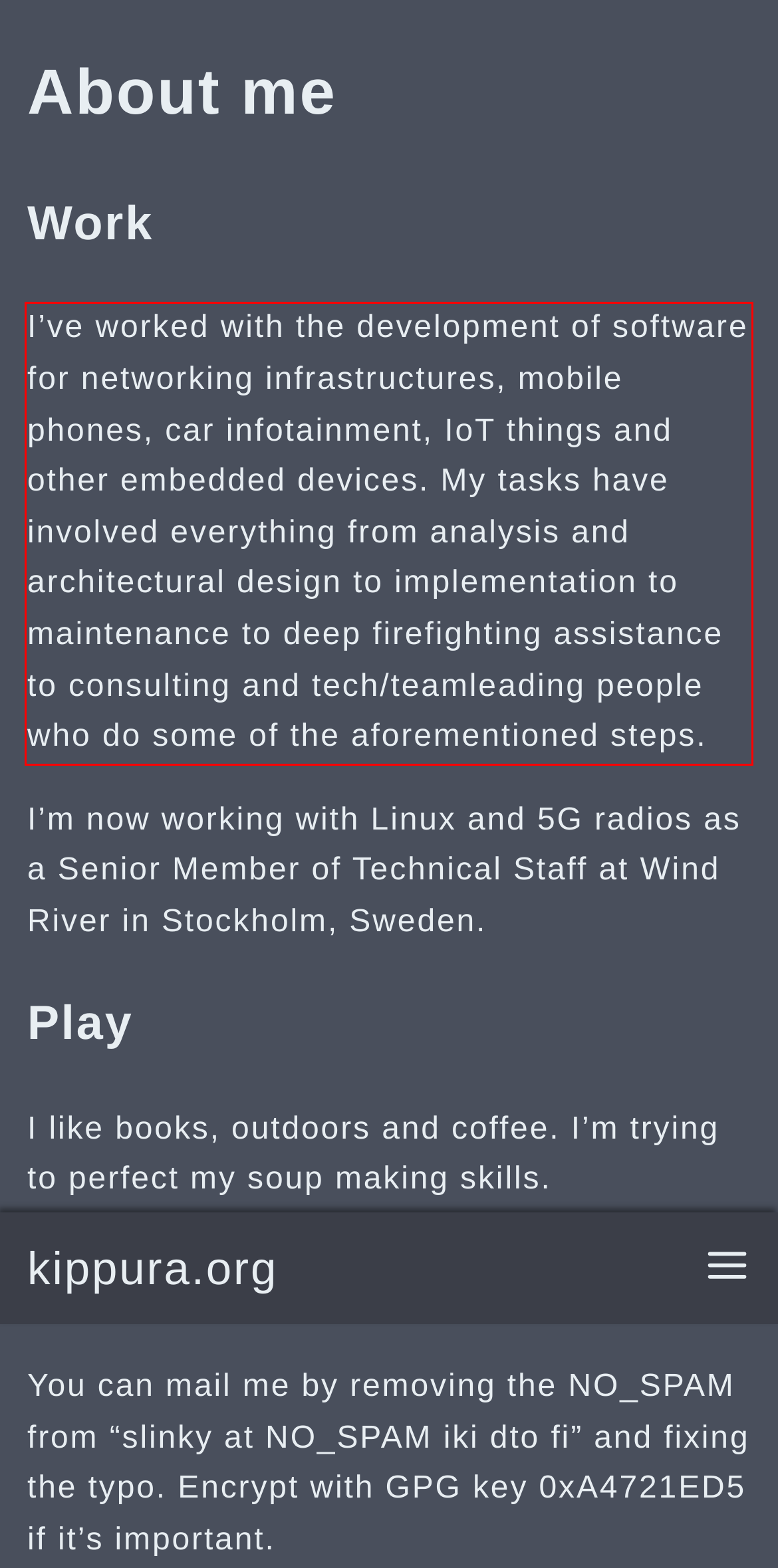Analyze the screenshot of a webpage where a red rectangle is bounding a UI element. Extract and generate the text content within this red bounding box.

I’ve worked with the development of software for networking infrastructures, mobile phones, car infotainment, IoT things and other embedded devices. My tasks have involved everything from analysis and architectural design to implementation to maintenance to deep firefighting assistance to consulting and tech/teamleading people who do some of the aforementioned steps.